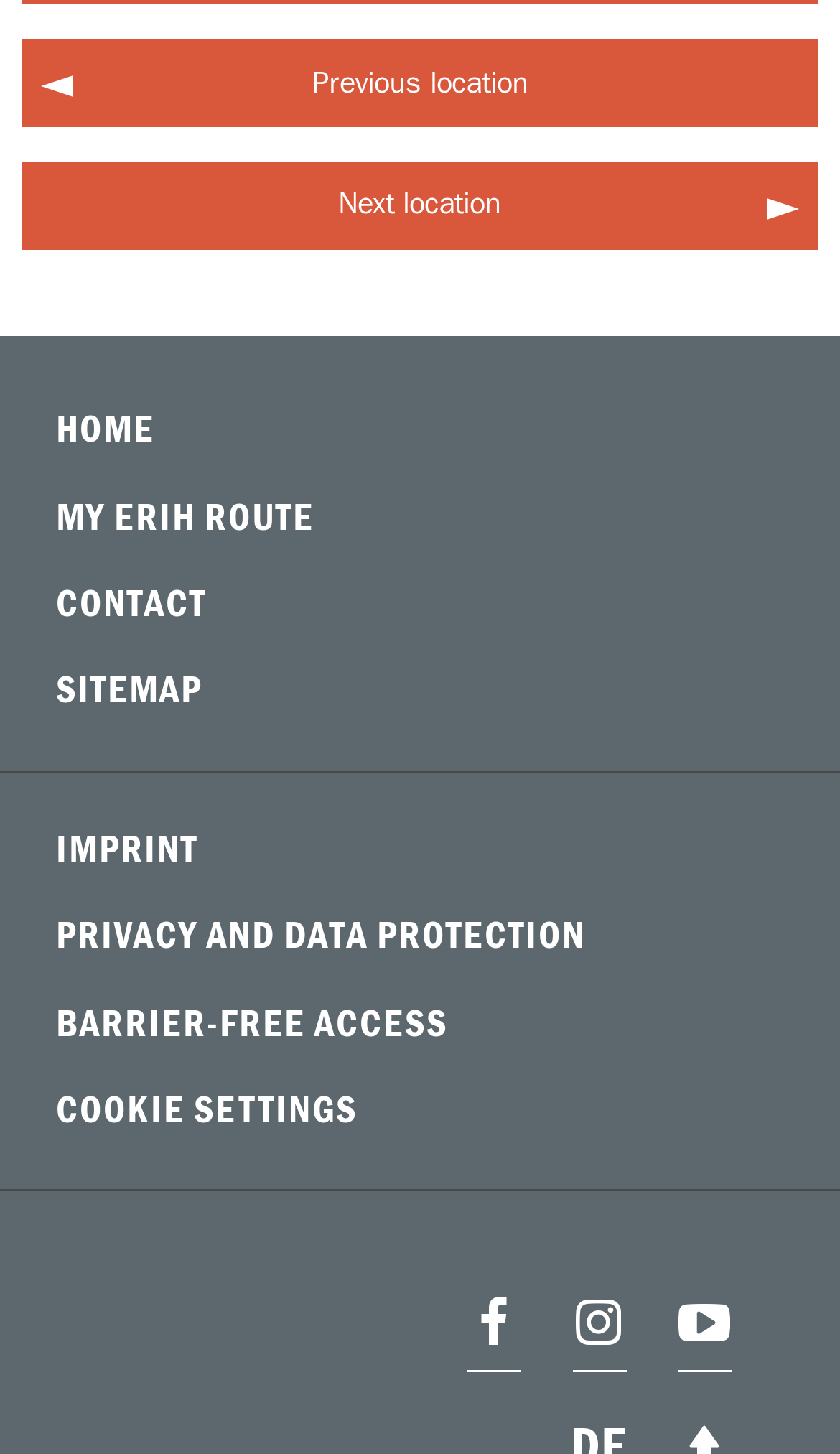Using the description: "Privacy and data protection", determine the UI element's bounding box coordinates. Ensure the coordinates are in the format of four float numbers between 0 and 1, i.e., [left, top, right, bottom].

[0.026, 0.615, 0.974, 0.675]